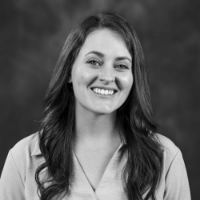Illustrate the image with a detailed caption.

The image features a smiling woman with long, wavy hair, dressed in a light-colored top. Her cheerful expression radiates warmth and approachability, reflecting a positive and inviting demeanor. This portrait likely accompanies a section about the author, Jill Colby, who serves as the Client Manager at Mighty Penguin Consulting. The image captures her professionalism and friendliness, which align with the theme of adaptability and resilience discussed in the accompanying text. Through her work, she embodies the spirit of collaboration and joy, traits highlighted in the article.